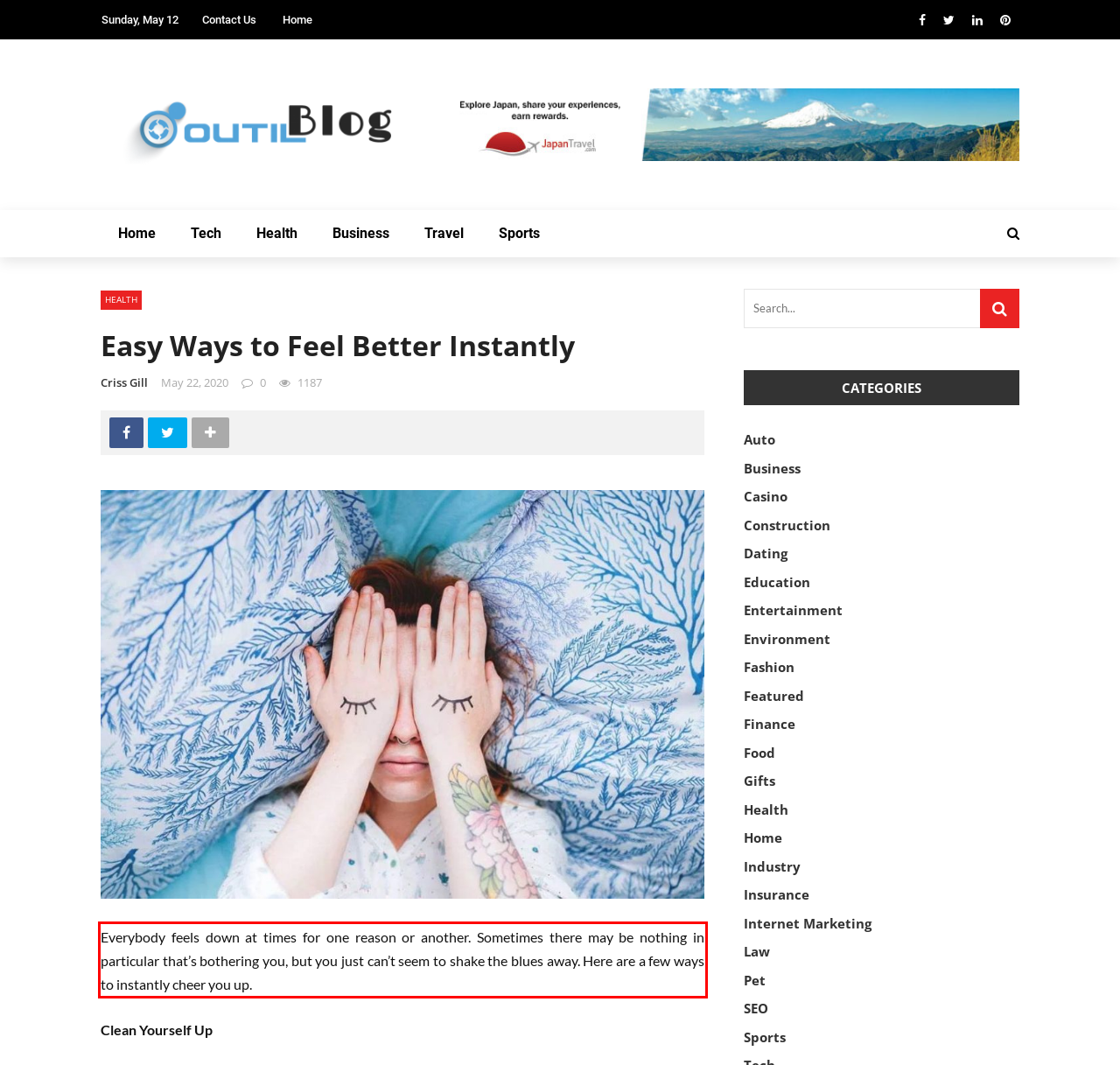Given a screenshot of a webpage, locate the red bounding box and extract the text it encloses.

Everybody feels down at times for one reason or another. Sometimes there may be nothing in particular that’s bothering you, but you just can’t seem to shake the blues away. Here are a few ways to instantly cheer you up.